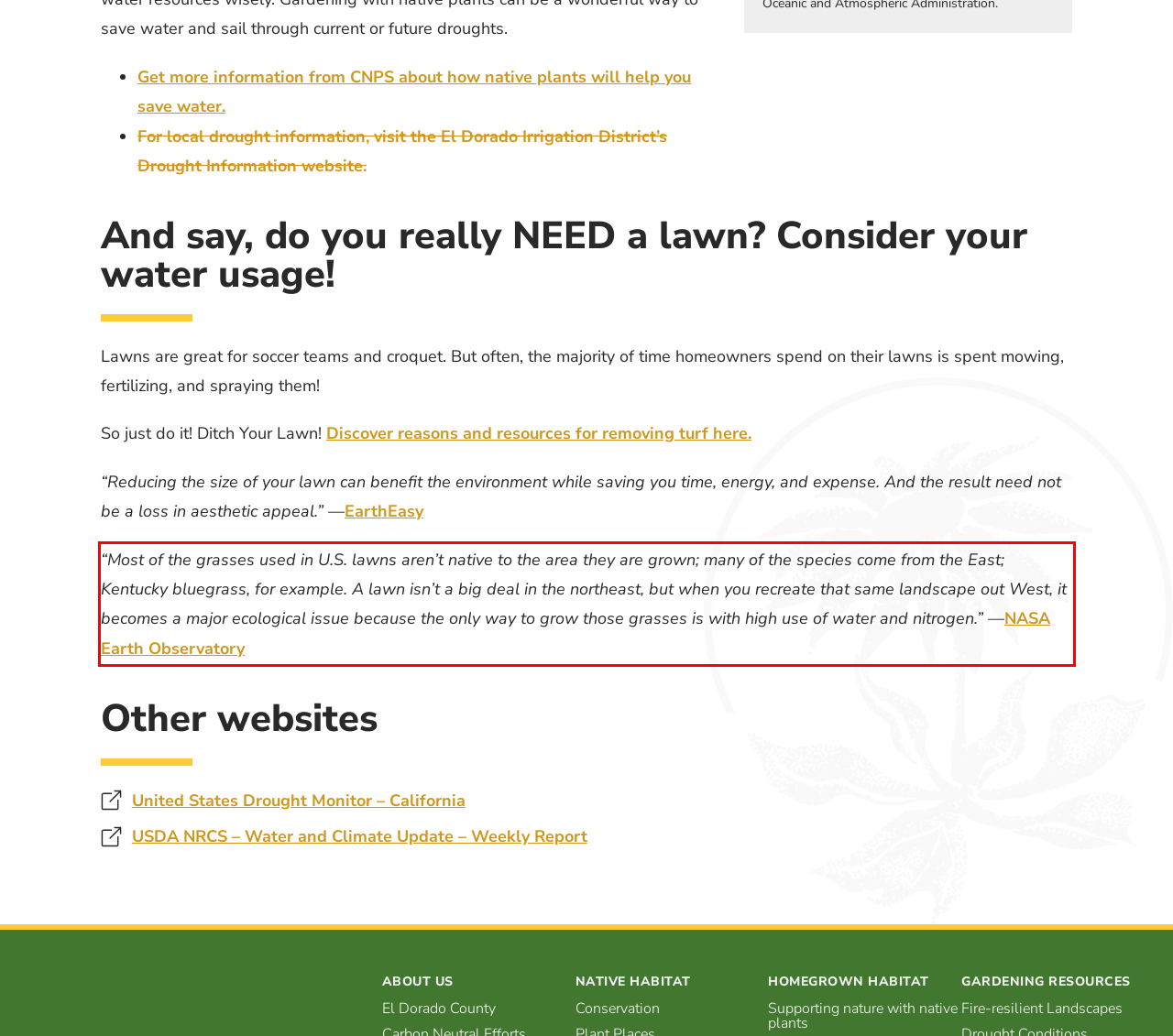Please perform OCR on the text content within the red bounding box that is highlighted in the provided webpage screenshot.

“Most of the grasses used in U.S. lawns aren’t native to the area they are grown; many of the species come from the East; Kentucky bluegrass, for example. A lawn isn’t a big deal in the northeast, but when you recreate that same landscape out West, it becomes a major ecological issue because the only way to grow those grasses is with high use of water and nitrogen.” —NASA Earth Observatory